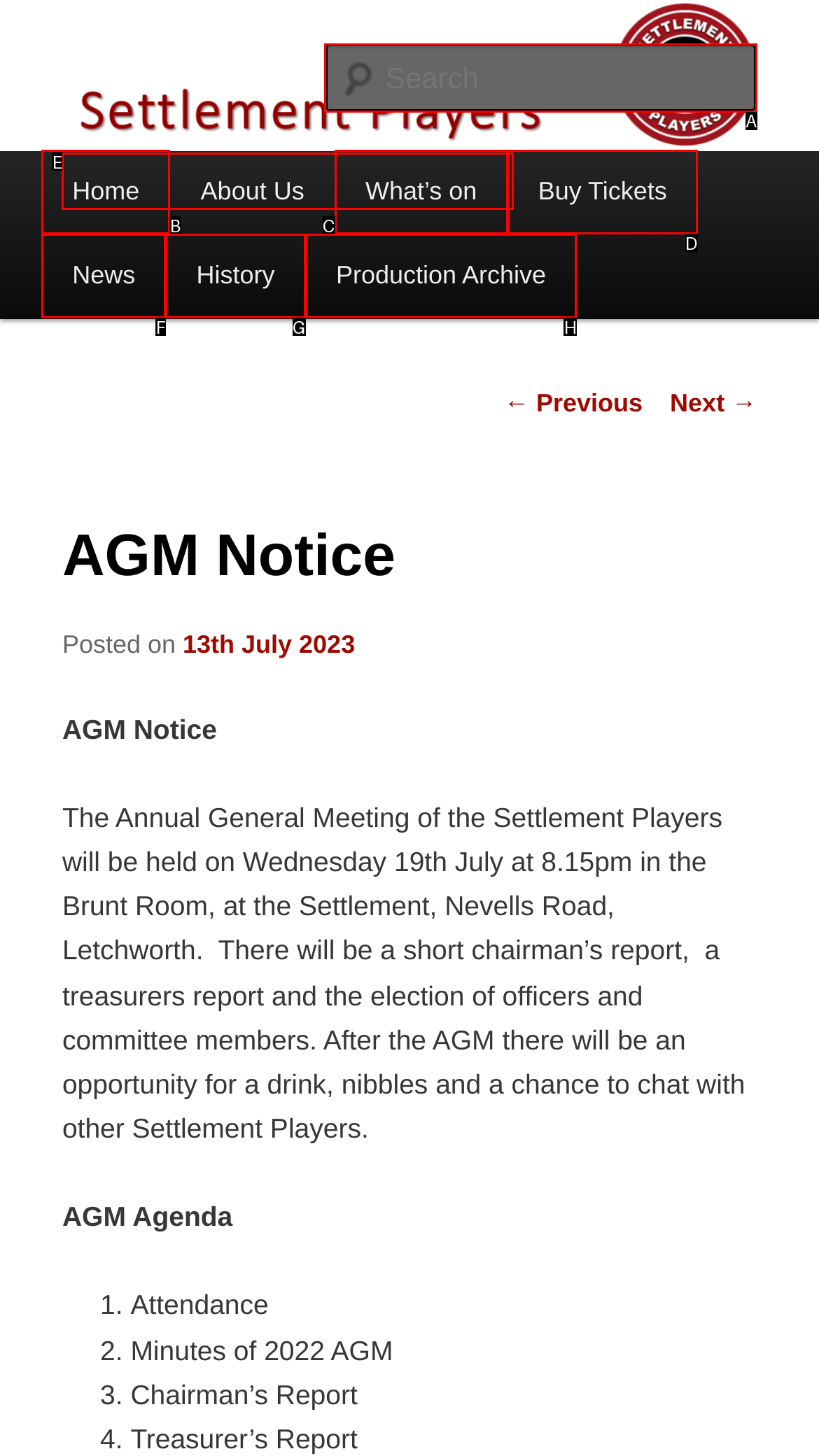Determine the right option to click to perform this task: Search for something
Answer with the correct letter from the given choices directly.

A